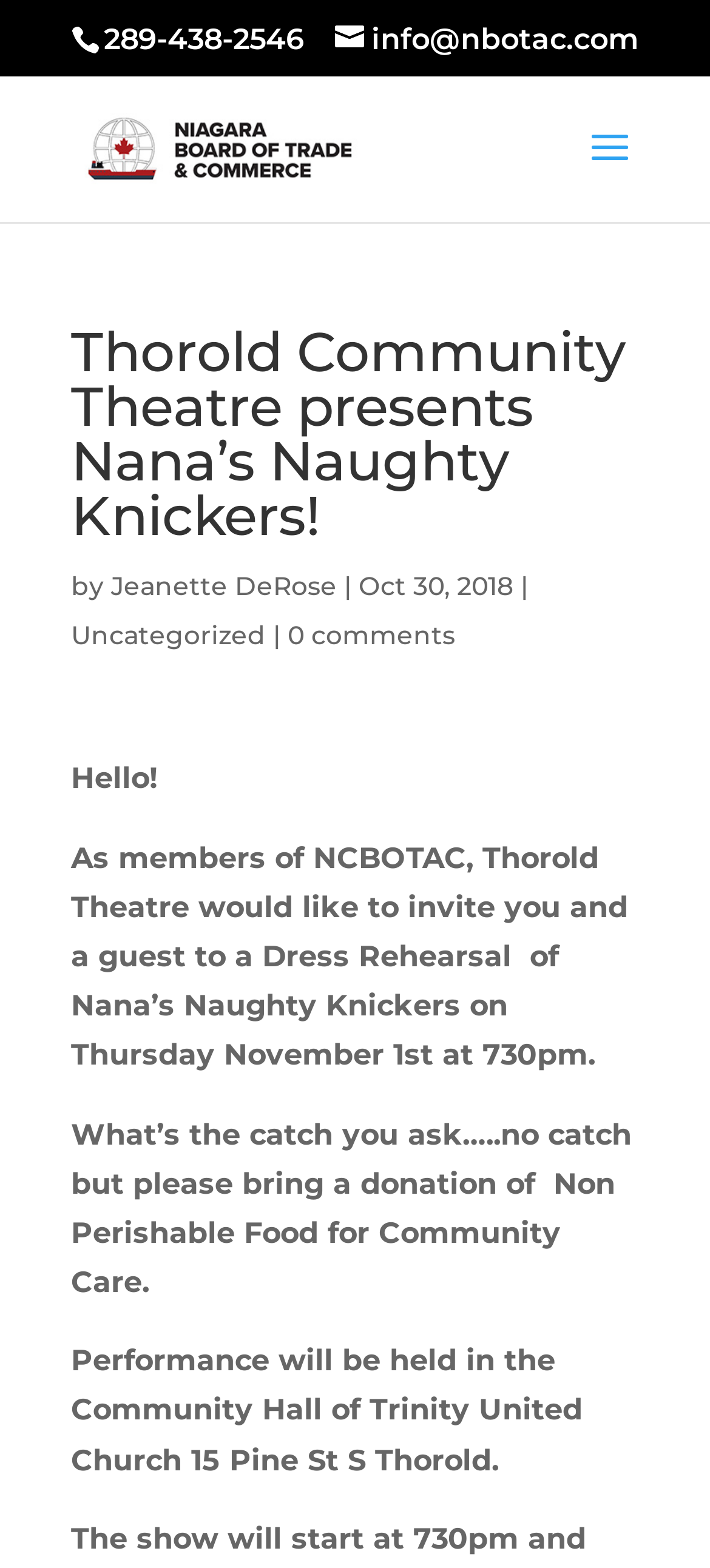Use a single word or phrase to answer the following:
What is the phone number of Thorold Community Theatre?

289-438-2546